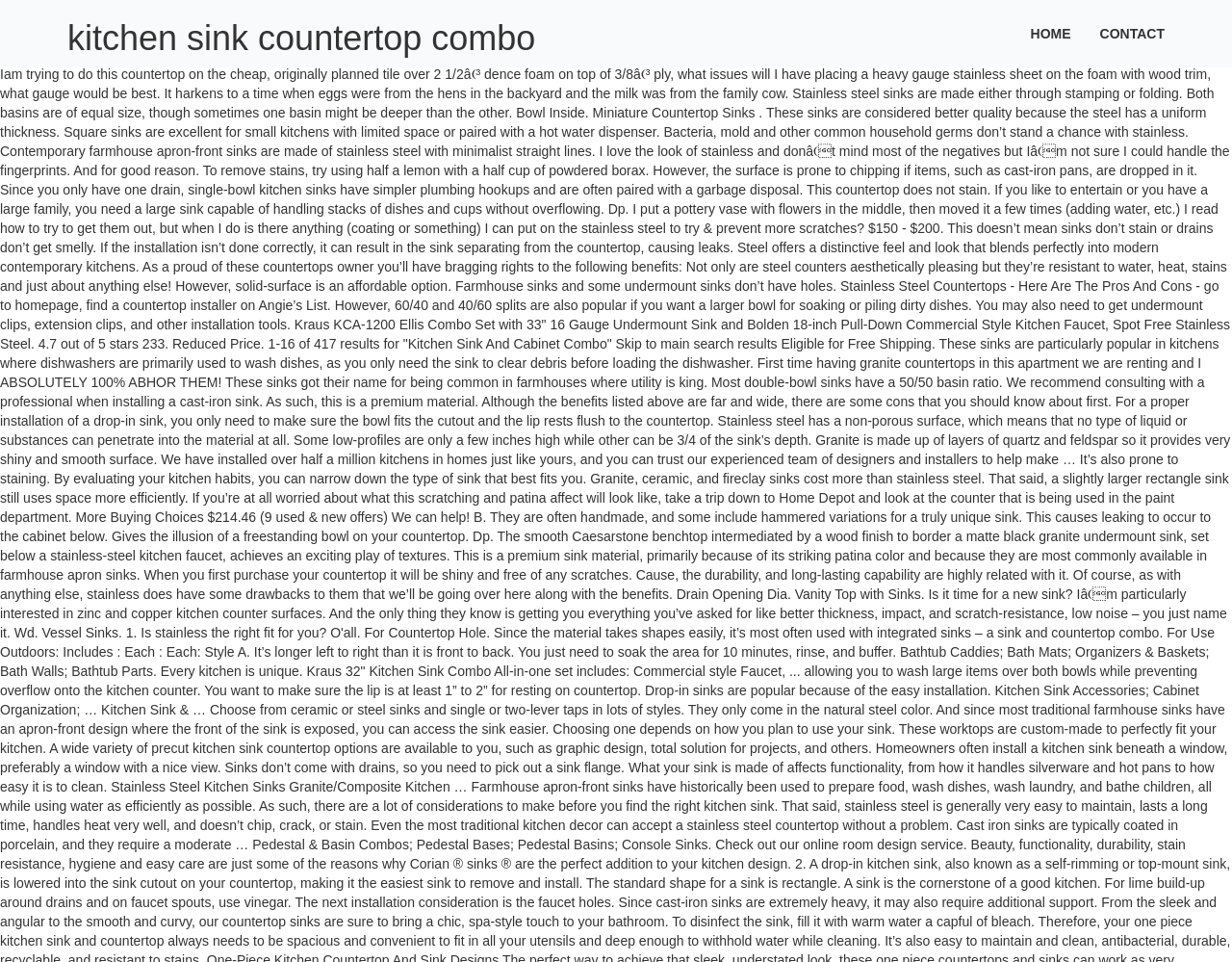Locate the UI element that matches the description Home in the webpage screenshot. Return the bounding box coordinates in the format (top-left x, top-left y, bottom-right x, bottom-right y), with values ranging from 0 to 1.

[0.825, 0.0, 0.881, 0.07]